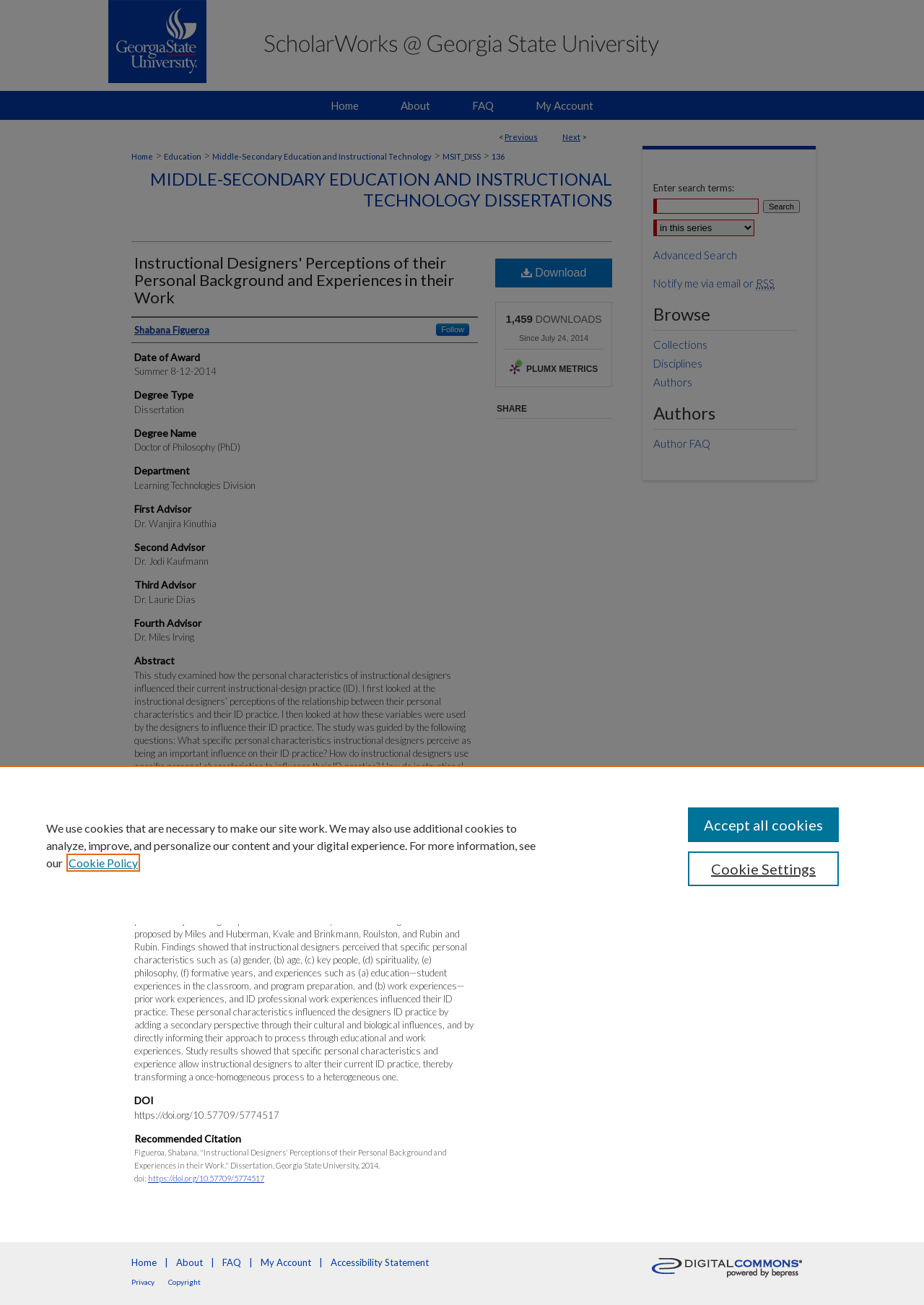Give the bounding box coordinates for this UI element: "Twitter". The coordinates should be four float numbers between 0 and 1, arranged as [left, top, right, bottom].

None